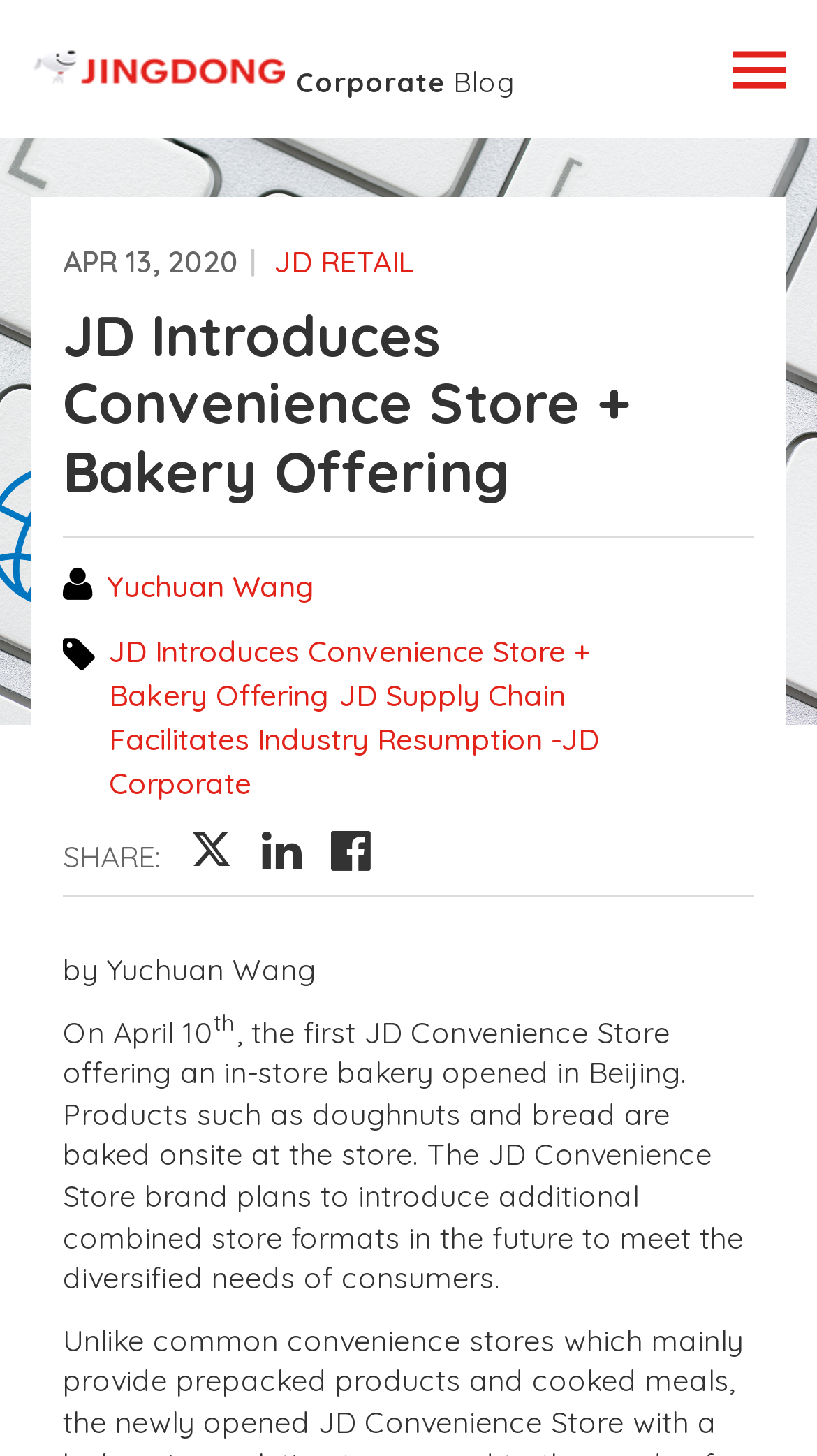How many links are there in the SHARE section?
Give a one-word or short-phrase answer derived from the screenshot.

3